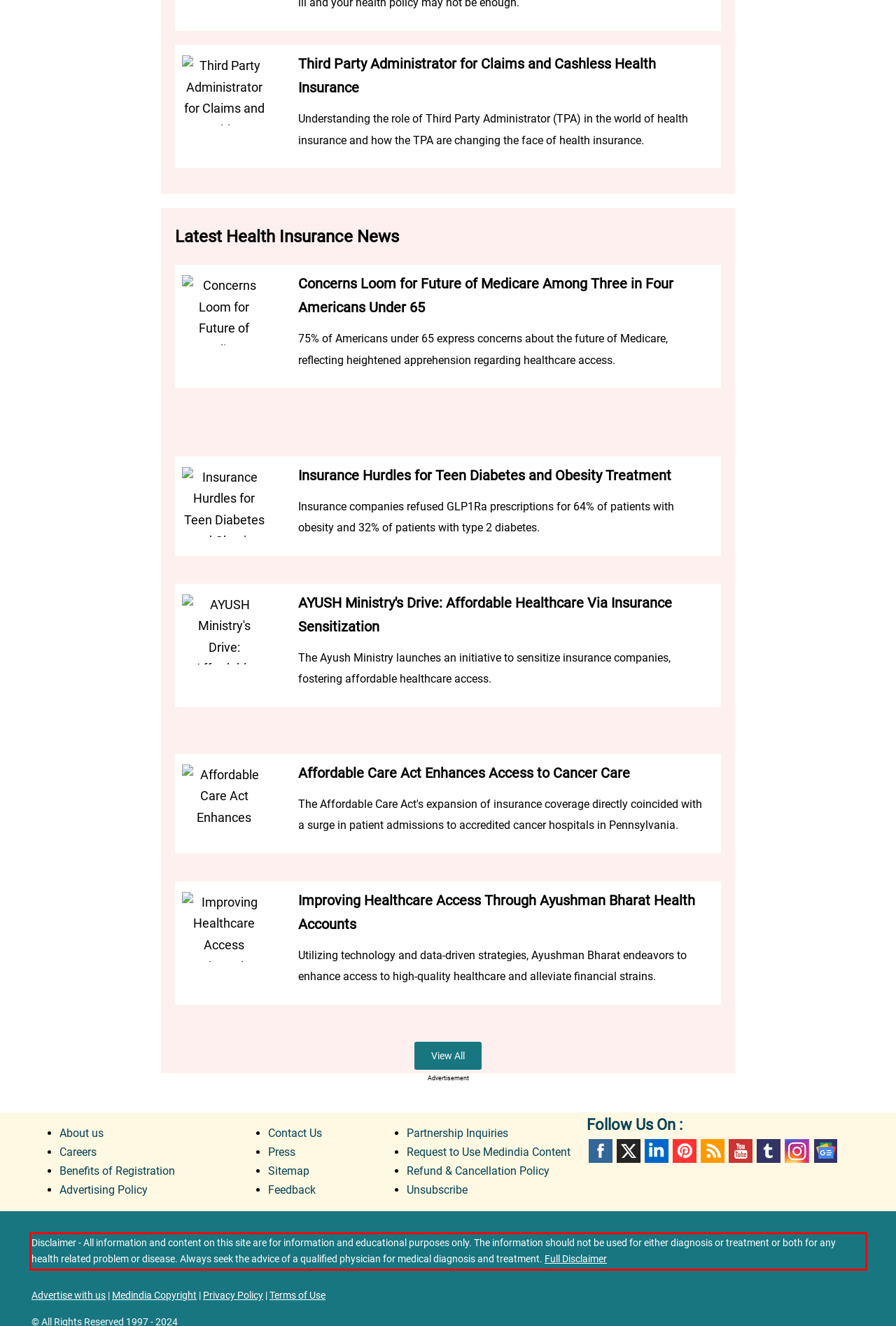Given the screenshot of the webpage, identify the red bounding box, and recognize the text content inside that red bounding box.

Disclaimer - All information and content on this site are for information and educational purposes only. The information should not be used for either diagnosis or treatment or both for any health related problem or disease. Always seek the advice of a qualified physician for medical diagnosis and treatment. Full Disclaimer